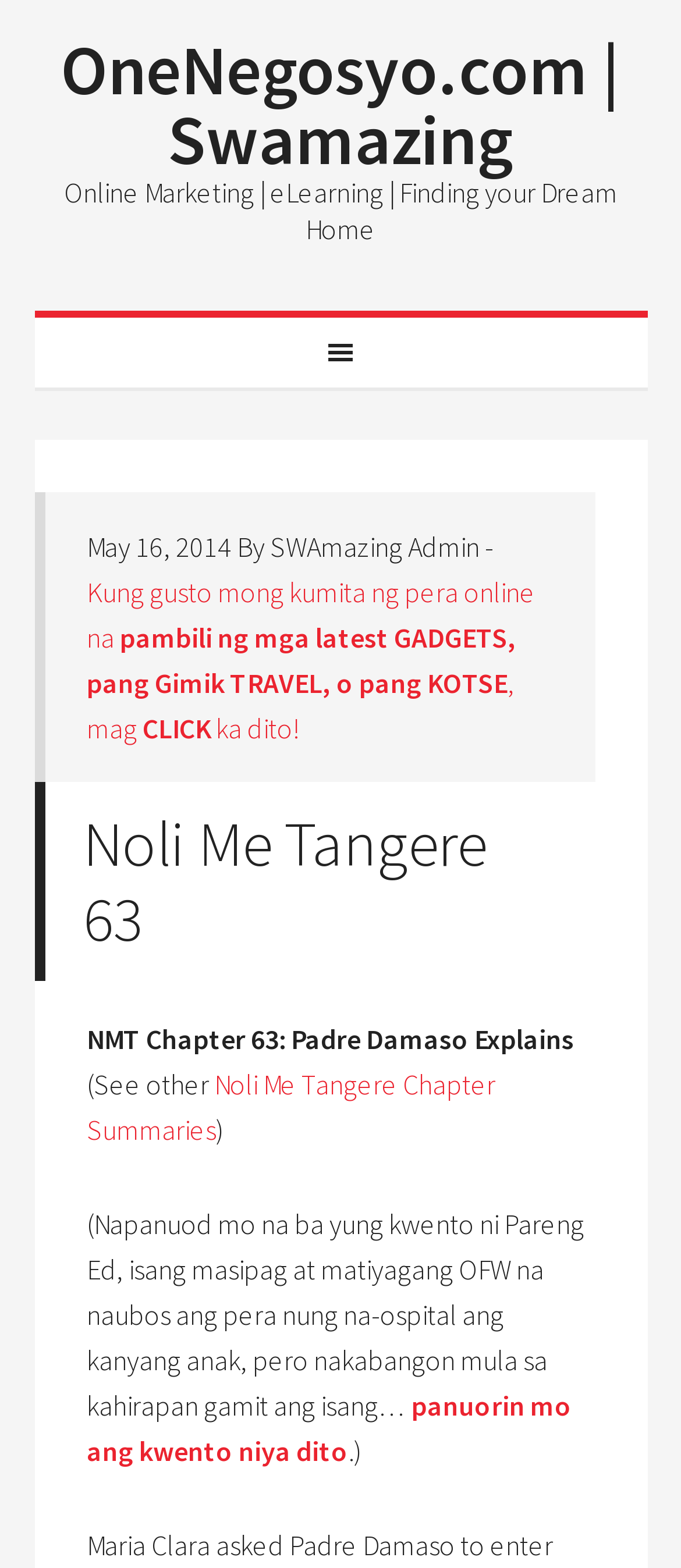Please provide a detailed answer to the question below based on the screenshot: 
What is the date of the article?

I found the date of the article by looking at the time element in the navigation section, which contains the static text 'May 16, 2014'.